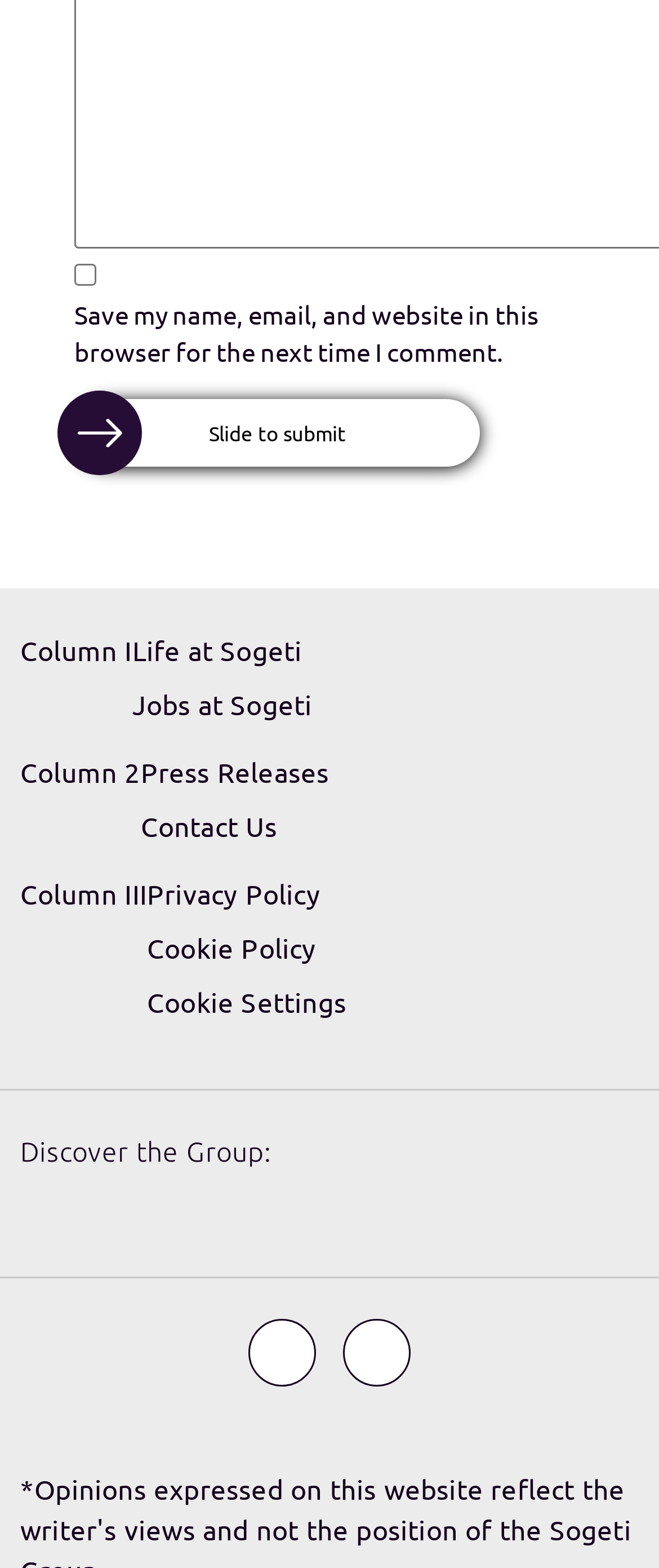Identify the bounding box coordinates of the element to click to follow this instruction: 'Click on '阅读更多…' to read more'. Ensure the coordinates are four float values between 0 and 1, provided as [left, top, right, bottom].

None